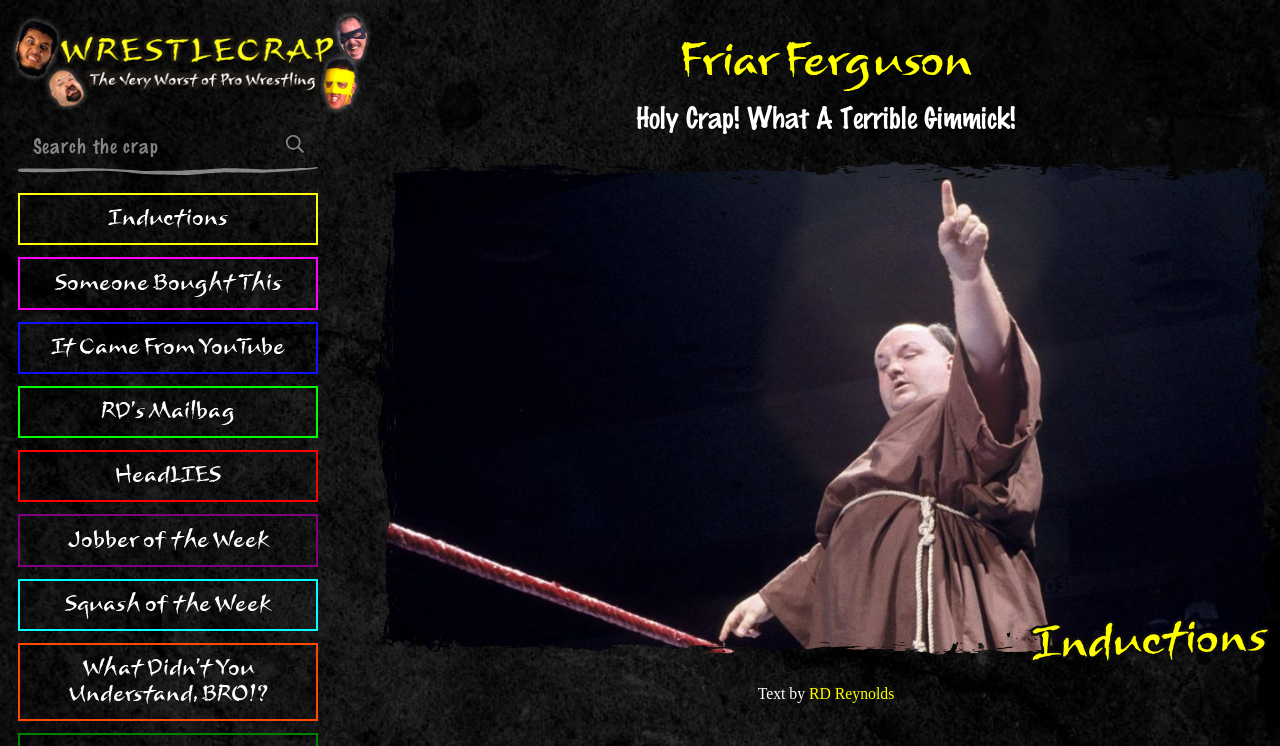Find the bounding box coordinates for the UI element whose description is: "What Didn't You Understand, BRO!?". The coordinates should be four float numbers between 0 and 1, in the format [left, top, right, bottom].

[0.014, 0.862, 0.248, 0.967]